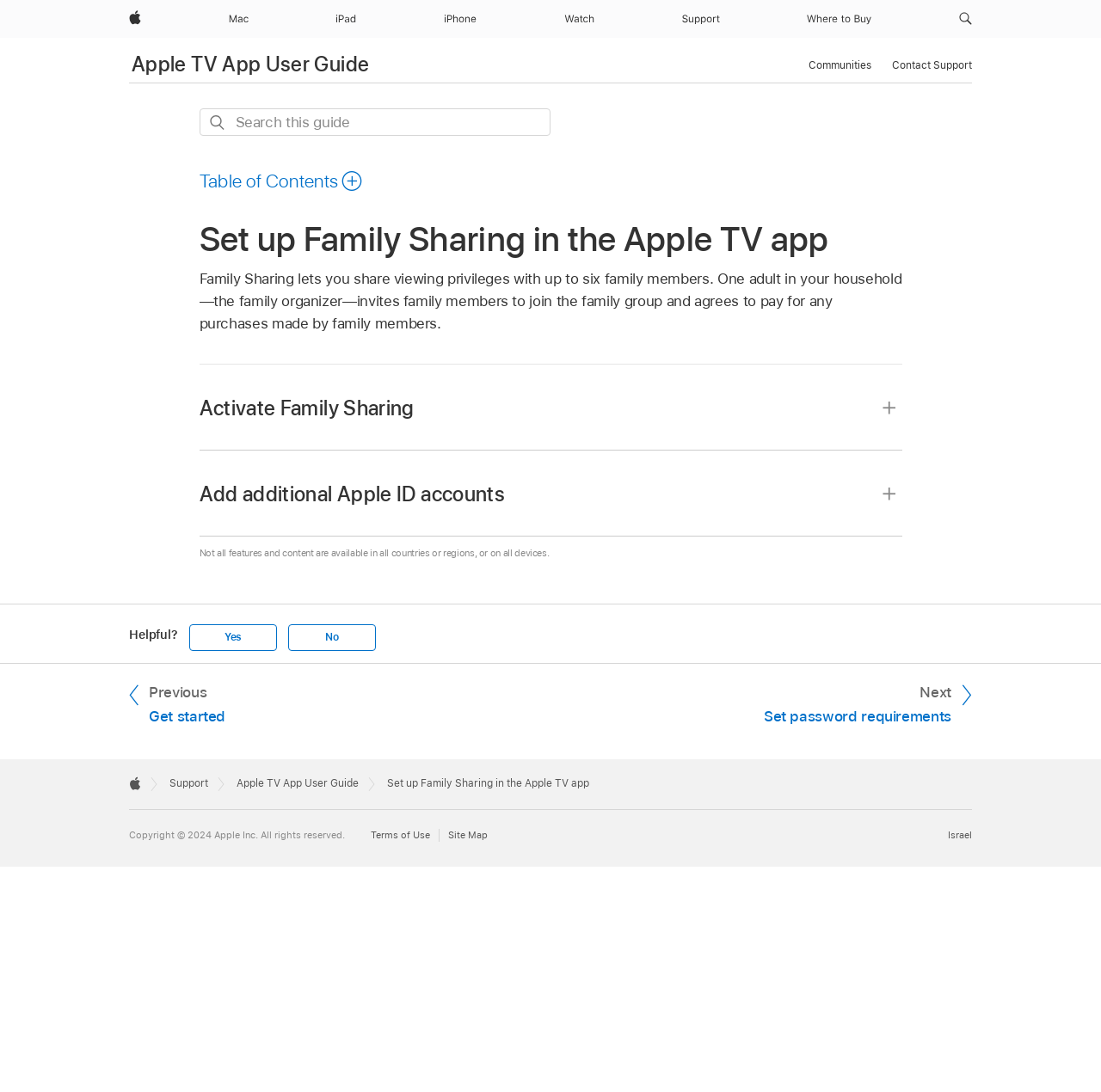Specify the bounding box coordinates of the area to click in order to follow the given instruction: "Click the 'fitness plan' link."

None